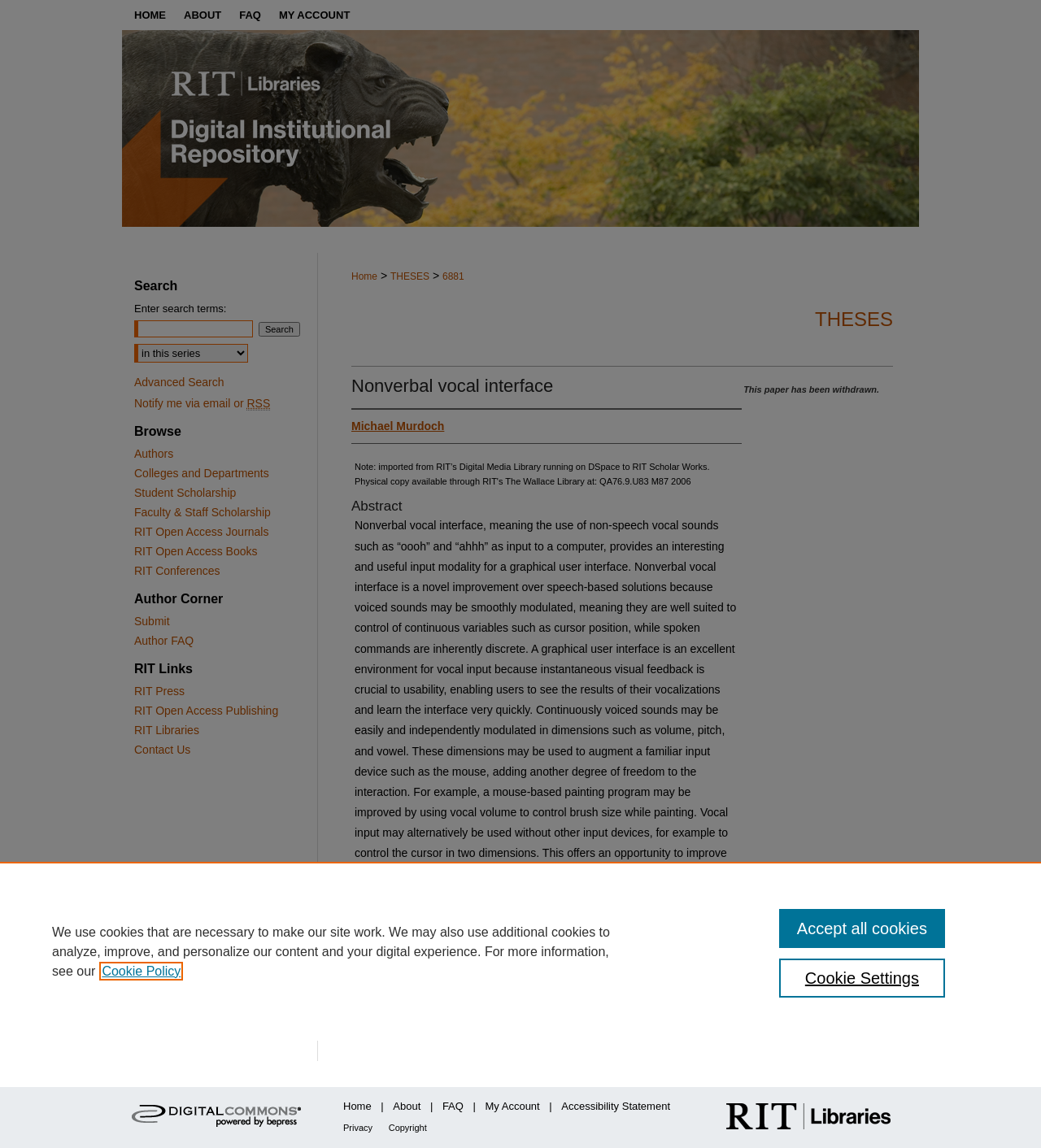Please find the bounding box coordinates for the clickable element needed to perform this instruction: "Login to your account".

None